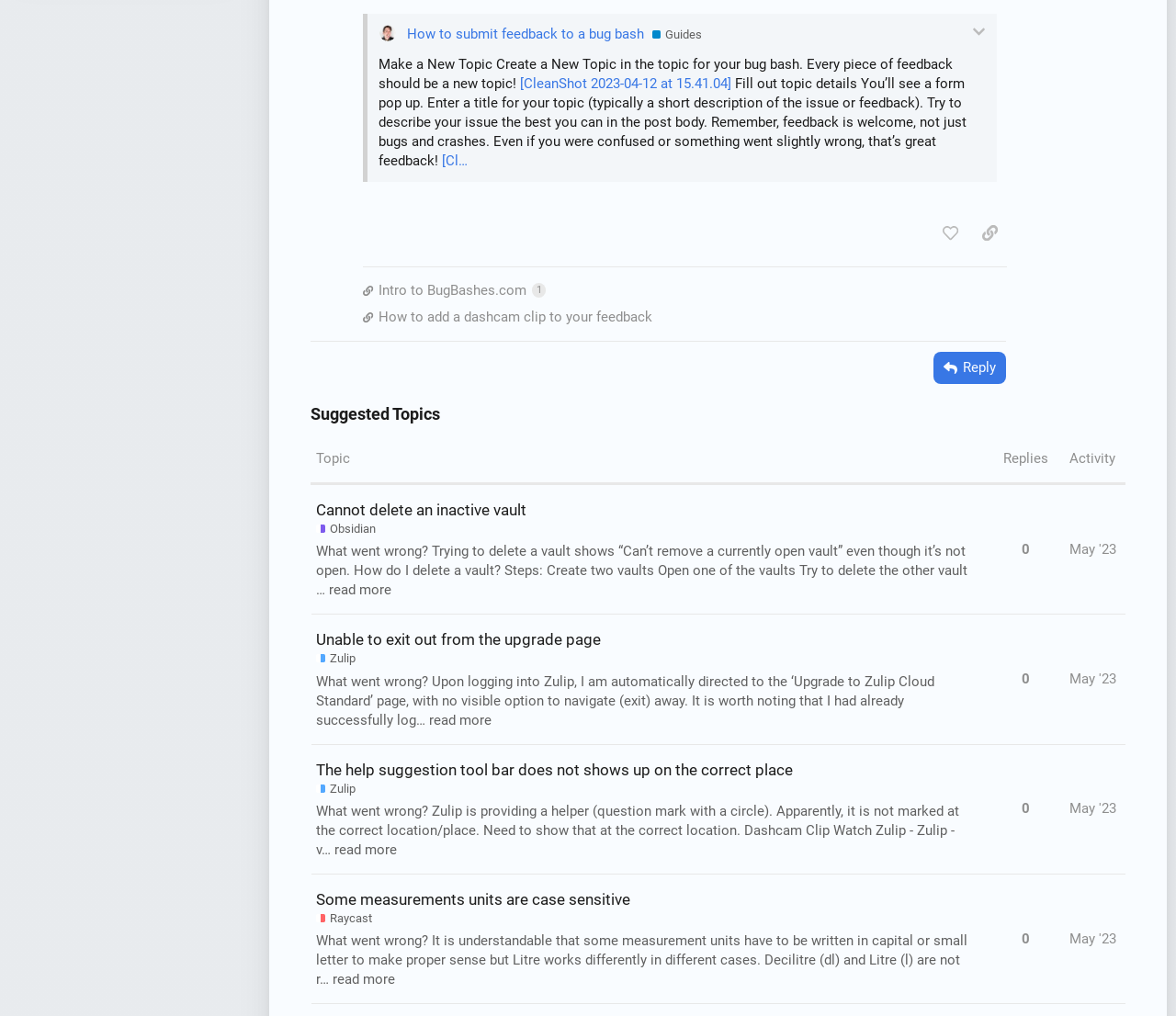Respond with a single word or short phrase to the following question: 
What is the text of the first link on the webpage?

How to submit feedback to a bug bash